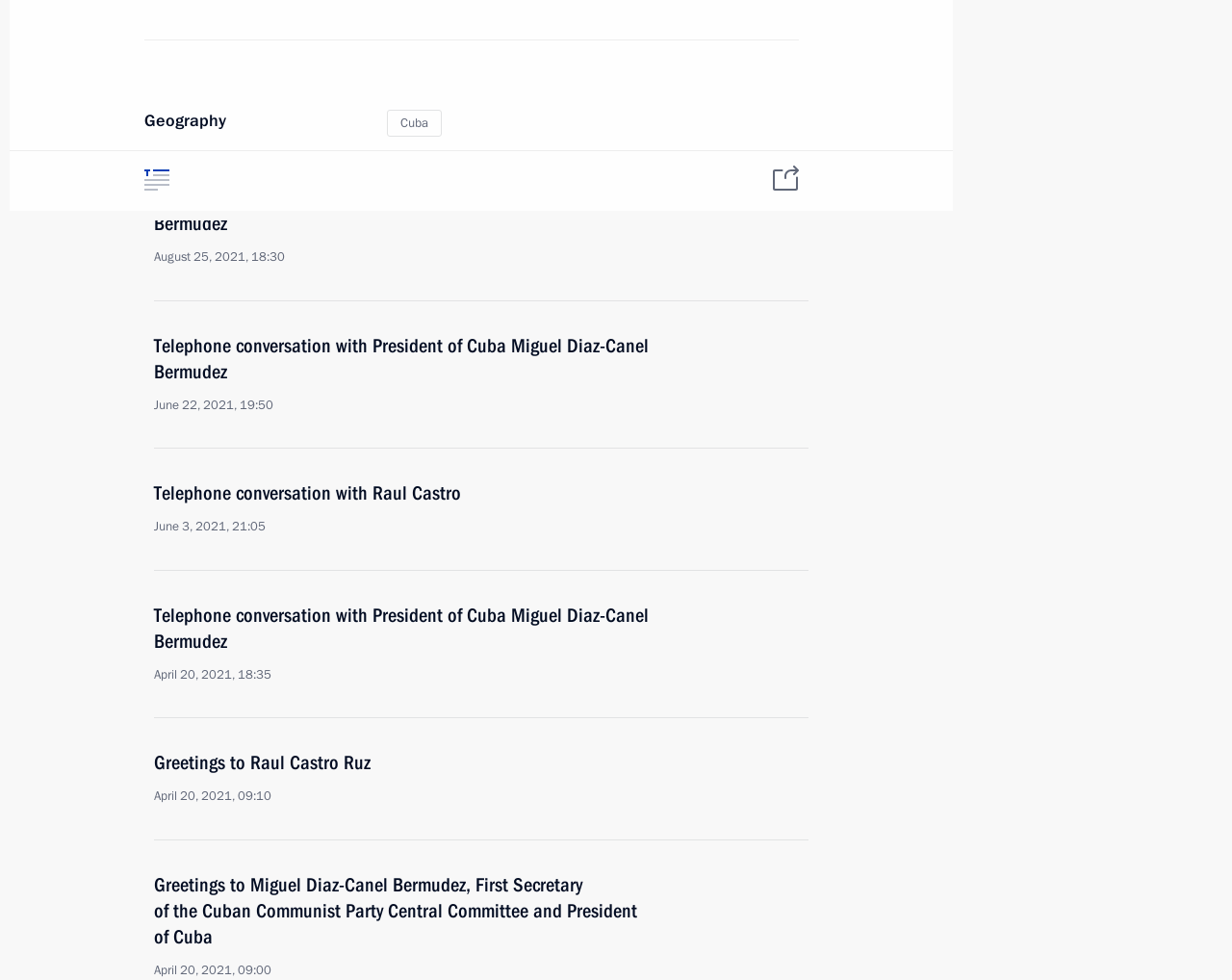Given the element description Using website content, specify the bounding box coordinates of the corresponding UI element in the format (top-left x, top-left y, bottom-right x, bottom-right y). All values must be between 0 and 1.

[0.547, 0.79, 0.642, 0.807]